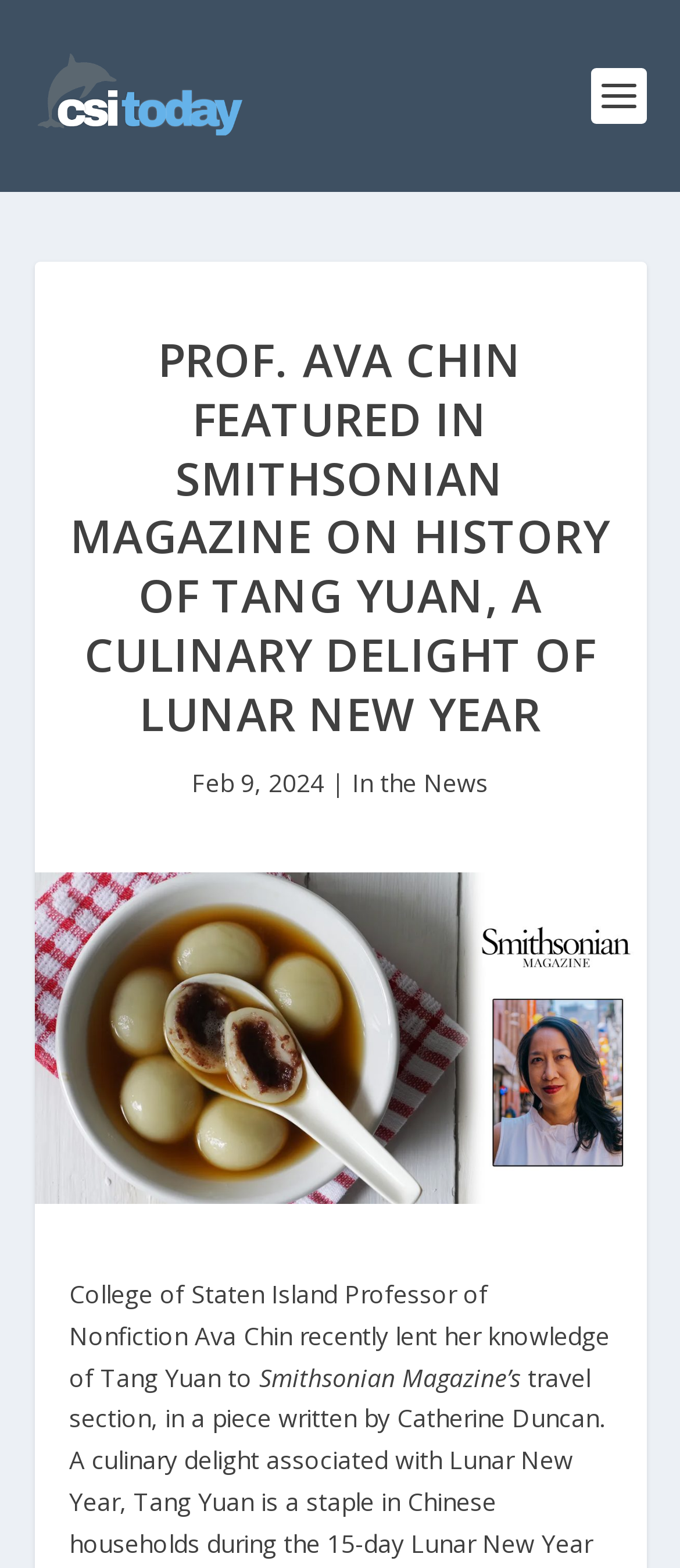Give a detailed account of the webpage, highlighting key information.

The webpage features a prominent heading that reads "PROF. AVA CHIN FEATURED IN SMITHSONIAN MAGAZINE ON HISTORY OF TANG YUAN, A CULINARY DELIGHT OF LUNAR NEW YEAR" at the top center of the page. Below this heading, there is a date "Feb 9, 2024" followed by a vertical line and a link "In the News" on the top right.

At the top left, there is a link "CSI Today" accompanied by a small image with the same label. This element is positioned above the main heading.

The main content of the page is an article about Professor Ava Chin's feature in Smithsonian Magazine. The article starts with a large image that takes up most of the page's width, featuring Professor Ava Chin. Below the image, there is a paragraph of text that describes Professor Chin's contribution to the magazine, mentioning her knowledge of Tang Yuan.

The text is divided into two parts, with the first part stating that Professor Chin "recently lent her knowledge of Tang Yuan to" and the second part completing the sentence with "Smithsonian Magazine’s".